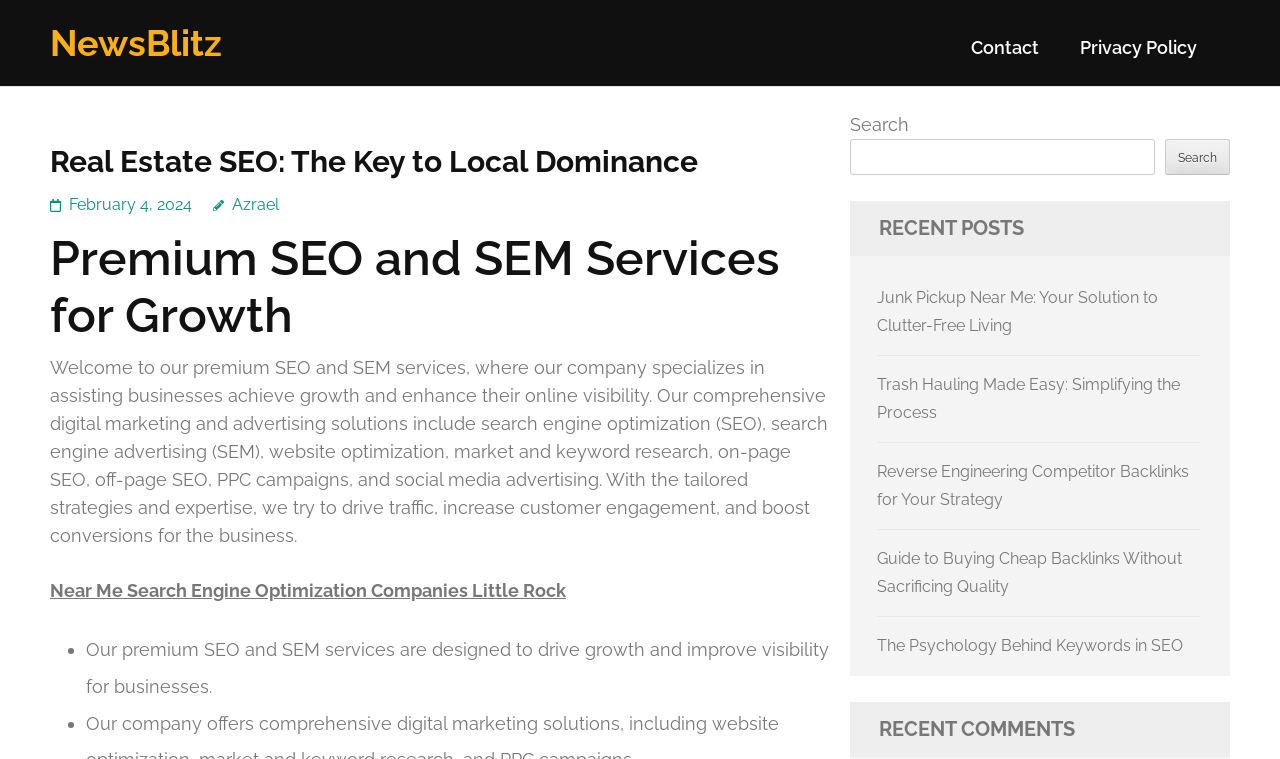Use a single word or phrase to answer the question: What is the purpose of the search box?

To search the website